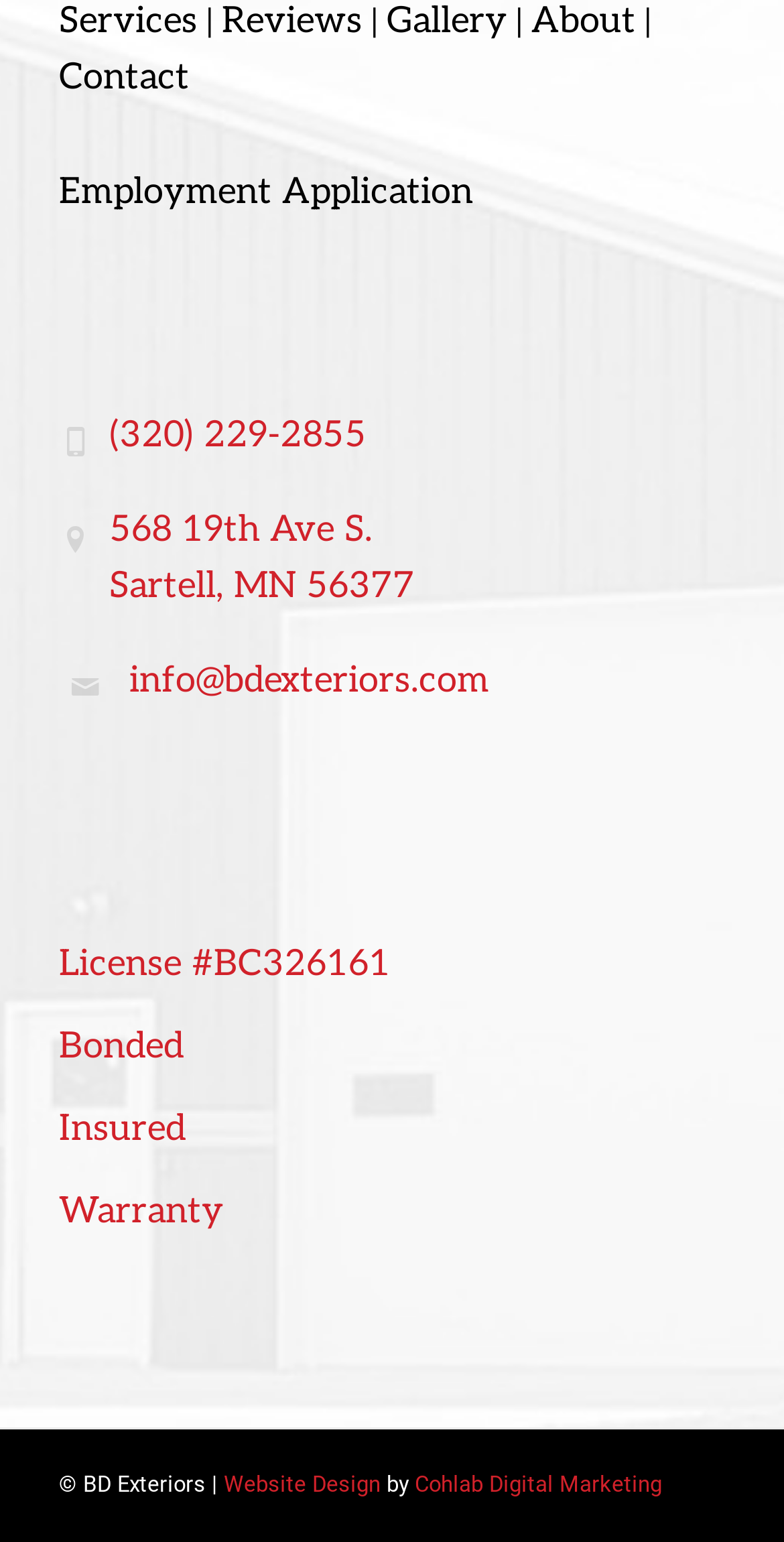Determine the bounding box coordinates of the clickable area required to perform the following instruction: "Call 315.755.2020". The coordinates should be represented as four float numbers between 0 and 1: [left, top, right, bottom].

None